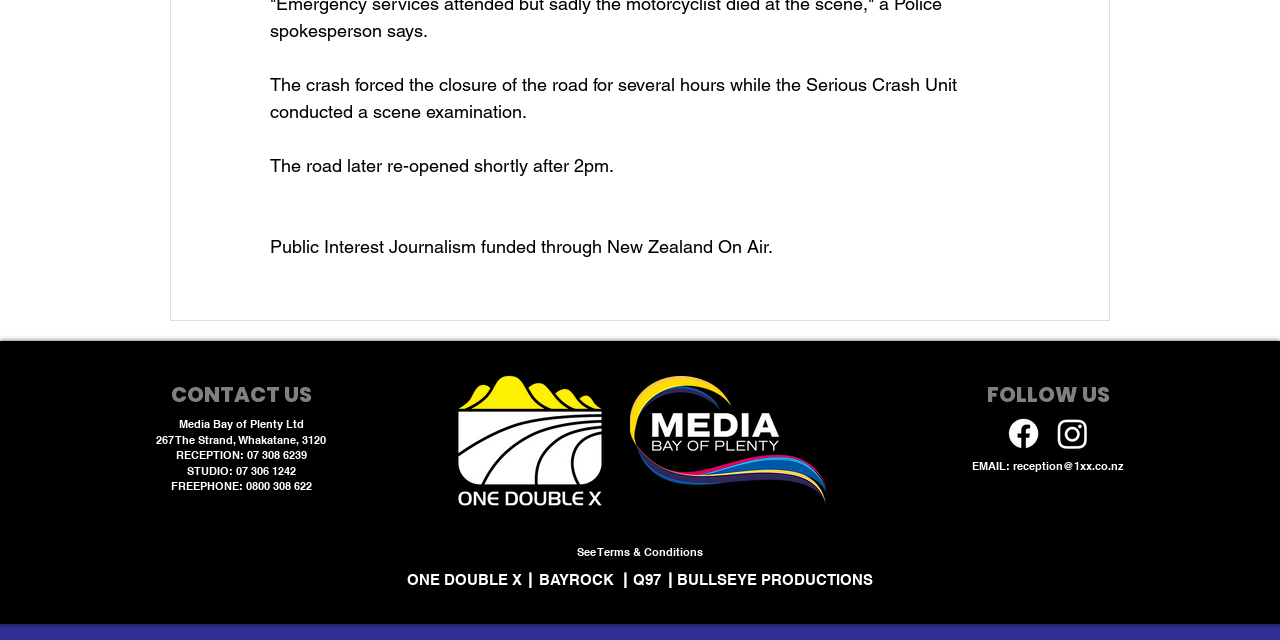Identify the bounding box coordinates for the UI element that matches this description: "ONE DOUBLE X".

[0.318, 0.892, 0.408, 0.918]